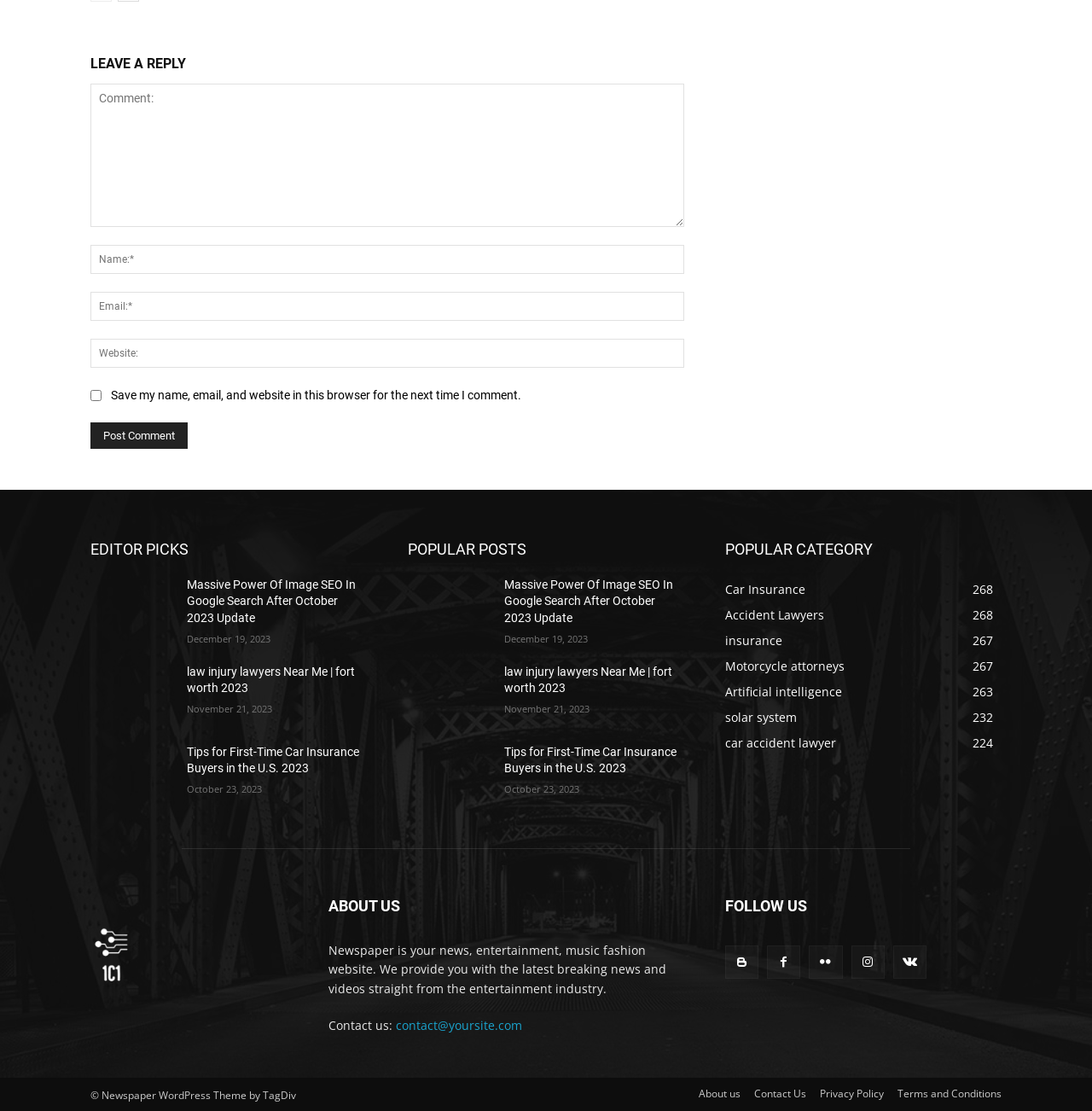Provide your answer in one word or a succinct phrase for the question: 
What is the theme of the webpage?

News